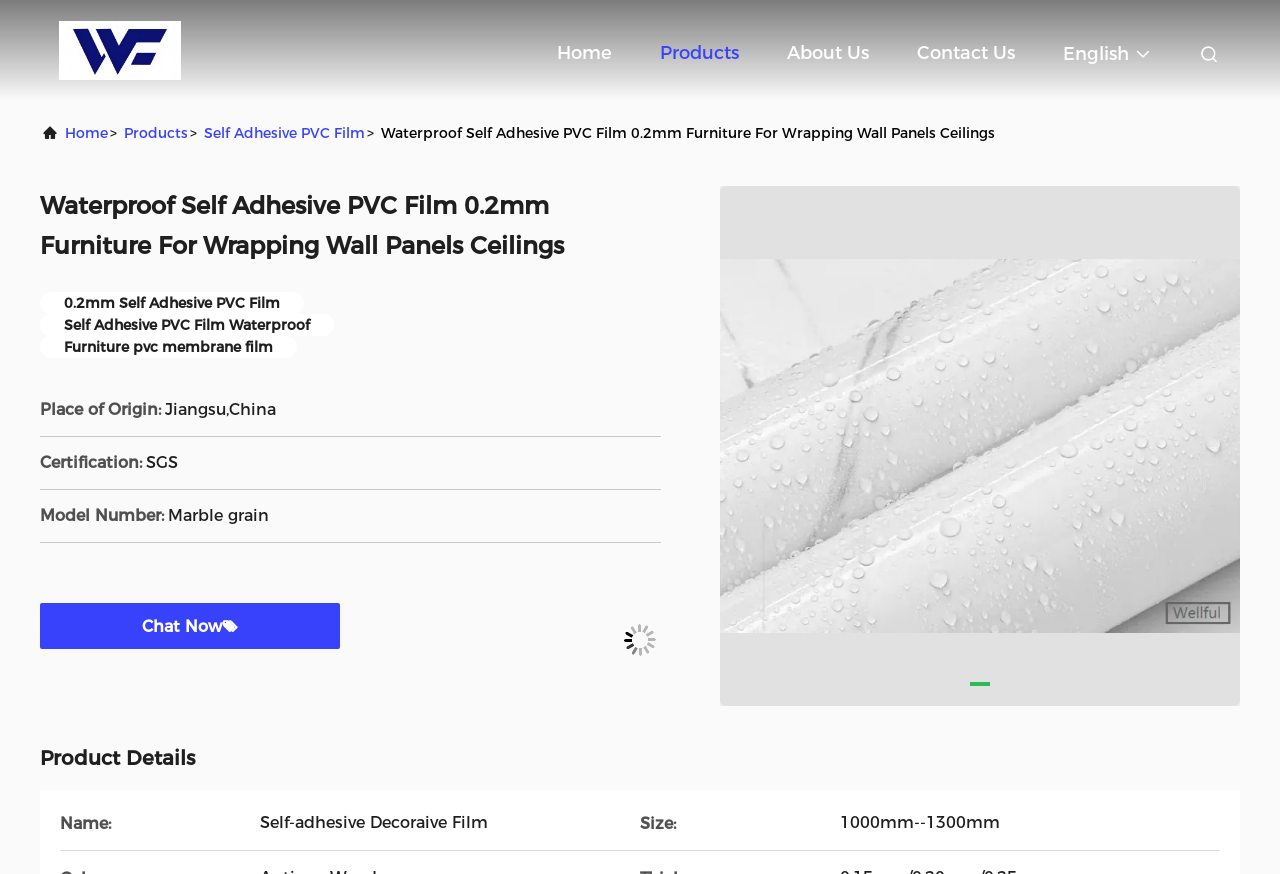Indicate the bounding box coordinates of the element that needs to be clicked to satisfy the following instruction: "Chat with the supplier". The coordinates should be four float numbers between 0 and 1, i.e., [left, top, right, bottom].

[0.111, 0.706, 0.173, 0.728]